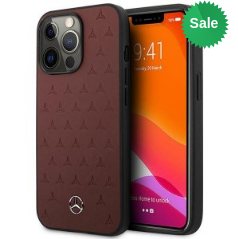Offer a detailed narrative of what is shown in the image.

Showcasing the sleek and stylish **Mercedes iPhone 13 Pro Case Cover** in a rich, star-patterned red leather design, this phone case not only enhances your device's aesthetic but also provides excellent protection. Featuring a signature Mercedes logo, the case is crafted from high-quality materials that ensure durability while maintaining a sophisticated look. This accessory allows for full access to all essential functions of the iPhone 13 Pro, making it both practical and fashionable. Highlighted in the image, this case is currently on sale, emphasizing its appeal for Mercedes-Benz fans looking to add a touch of luxury to their technology. The combination of style, elegance, and a perfect fit makes this case an exceptional choice for those seeking a premium accessory.